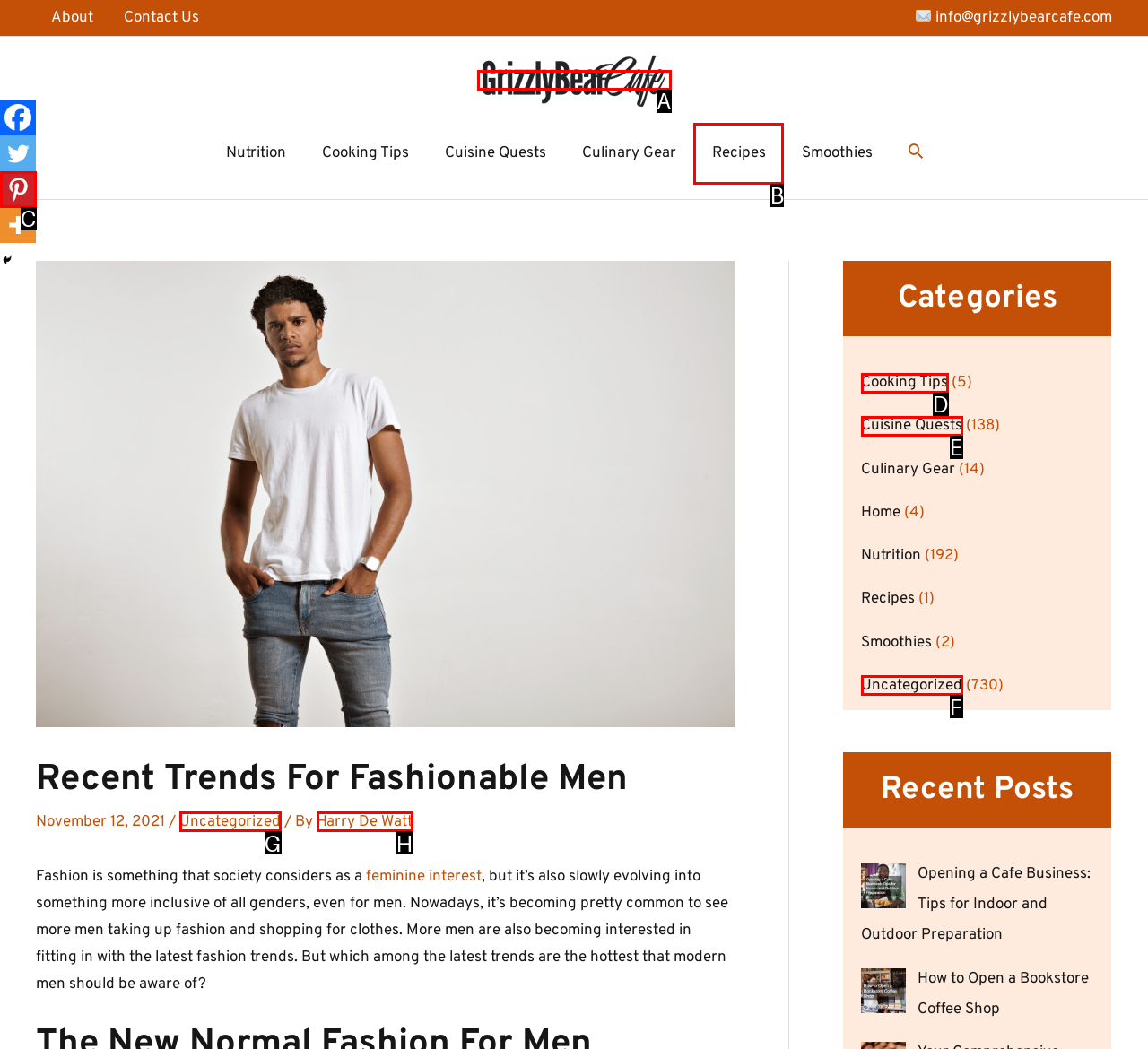Select the HTML element that corresponds to the description: Harry De Watt. Reply with the letter of the correct option.

H